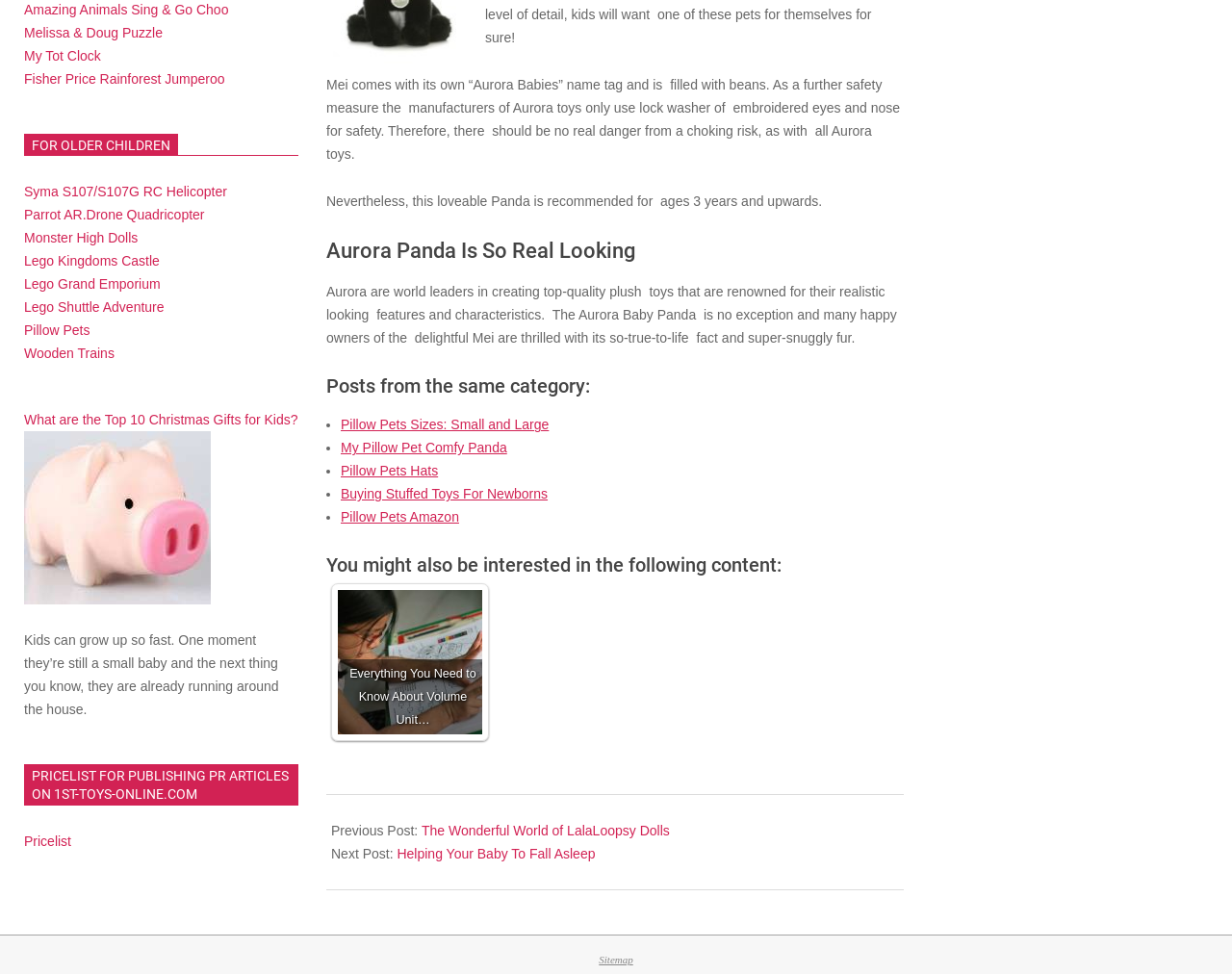Locate the bounding box of the UI element described in the following text: "Lego Kingdoms Castle".

[0.02, 0.26, 0.13, 0.276]